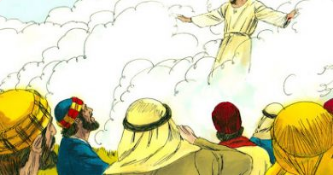Offer an in-depth description of the image.

The image depicts a scene known as the Ascension, illustrating a moment from Christian tradition where Jesus Christ ascends to heaven, surrounded by clouds. He is portrayed in a flowing white robe, arms outstretched, evoking a sense of divine grace and authority. Below Him, a diverse group of disciples and onlookers, adorned in traditional attire that reflects the period and culture, gazes upwards in awe and reverence. This moment signifies the culmination of Jesus's earthly ministry and is celebrated during the observance of Ascension Day, a key event in the Christian liturgical calendar that emphasizes the promise of His return and the continuation of His work through the disciples.